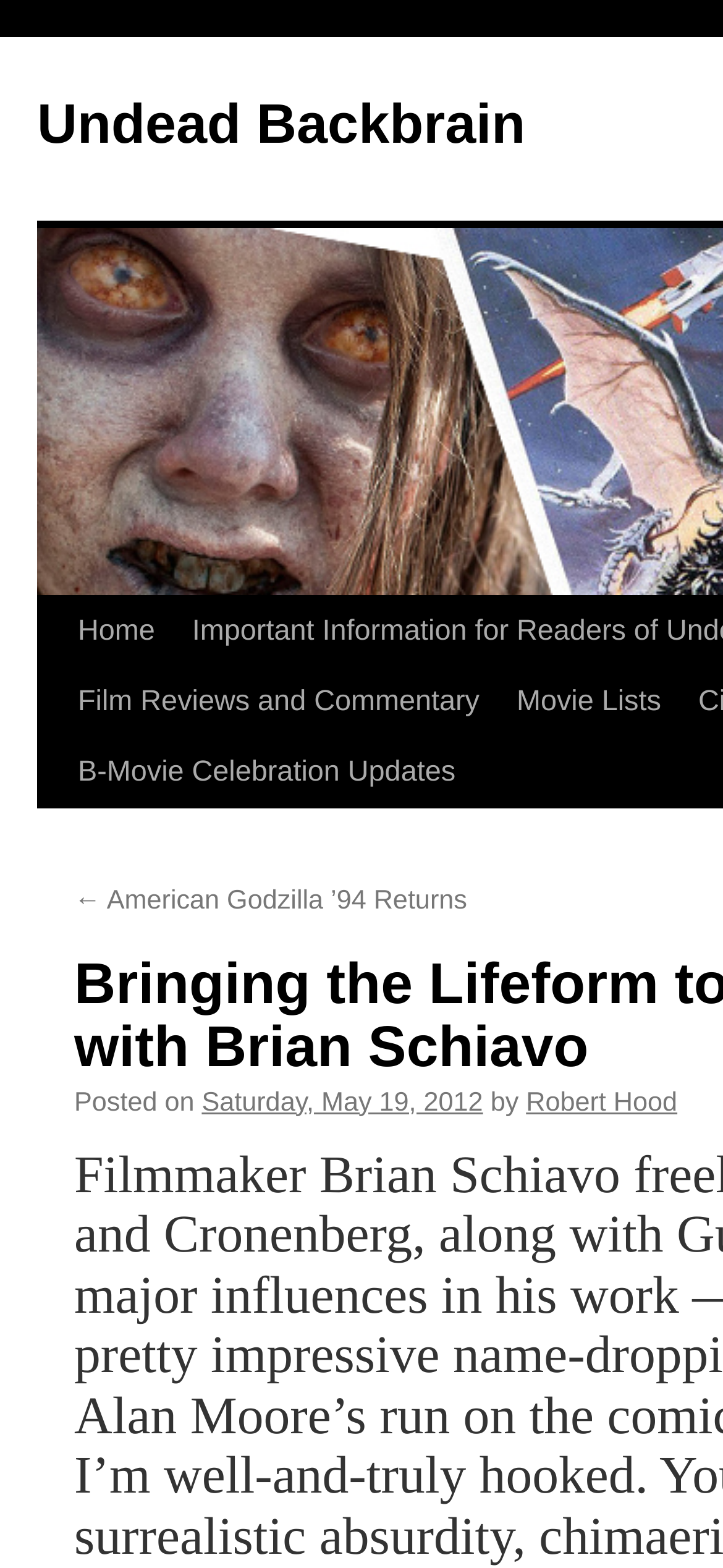What is the name of the website?
Using the picture, provide a one-word or short phrase answer.

Undead Backbrain